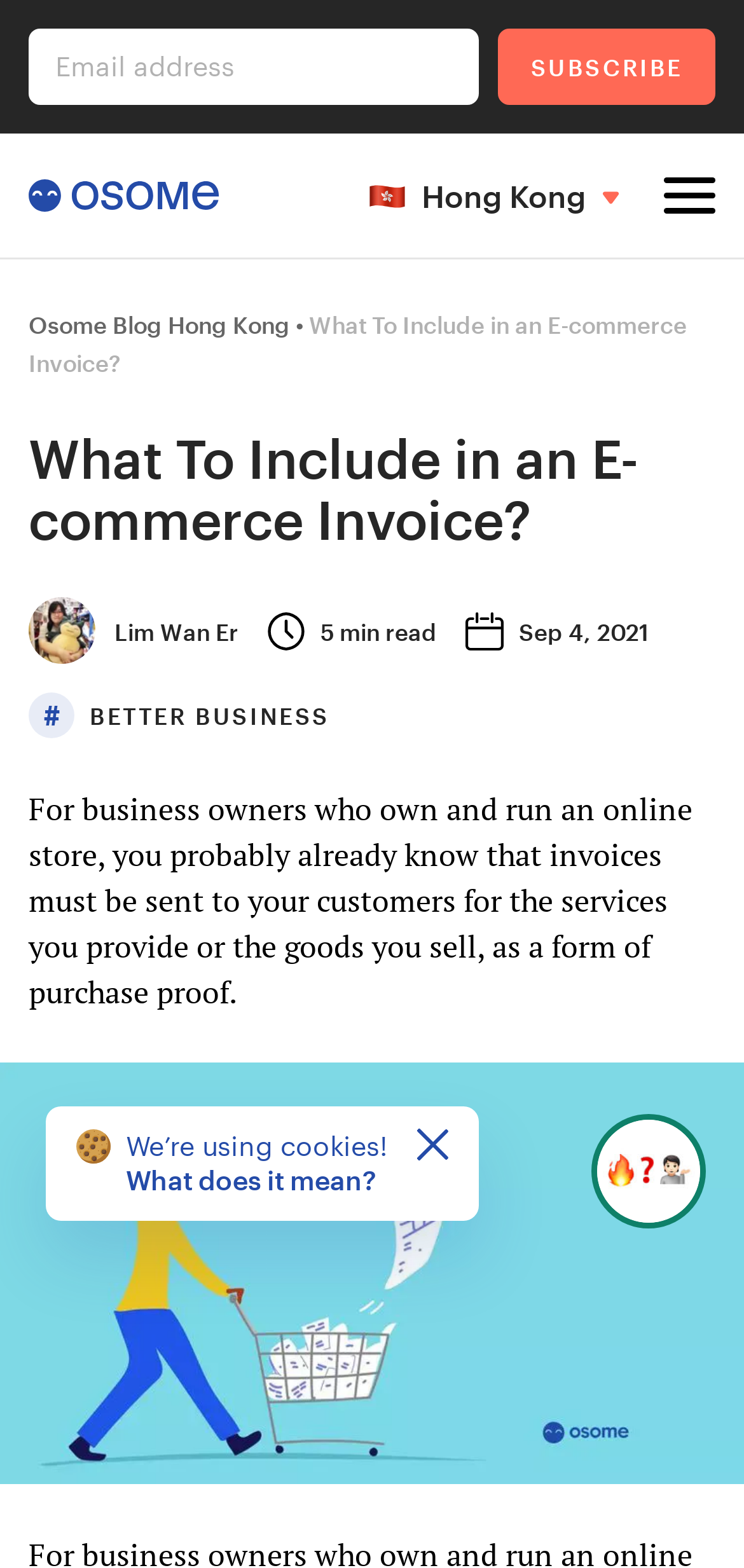Given the description "Lim Wan Er", determine the bounding box of the corresponding UI element.

[0.038, 0.381, 0.321, 0.423]